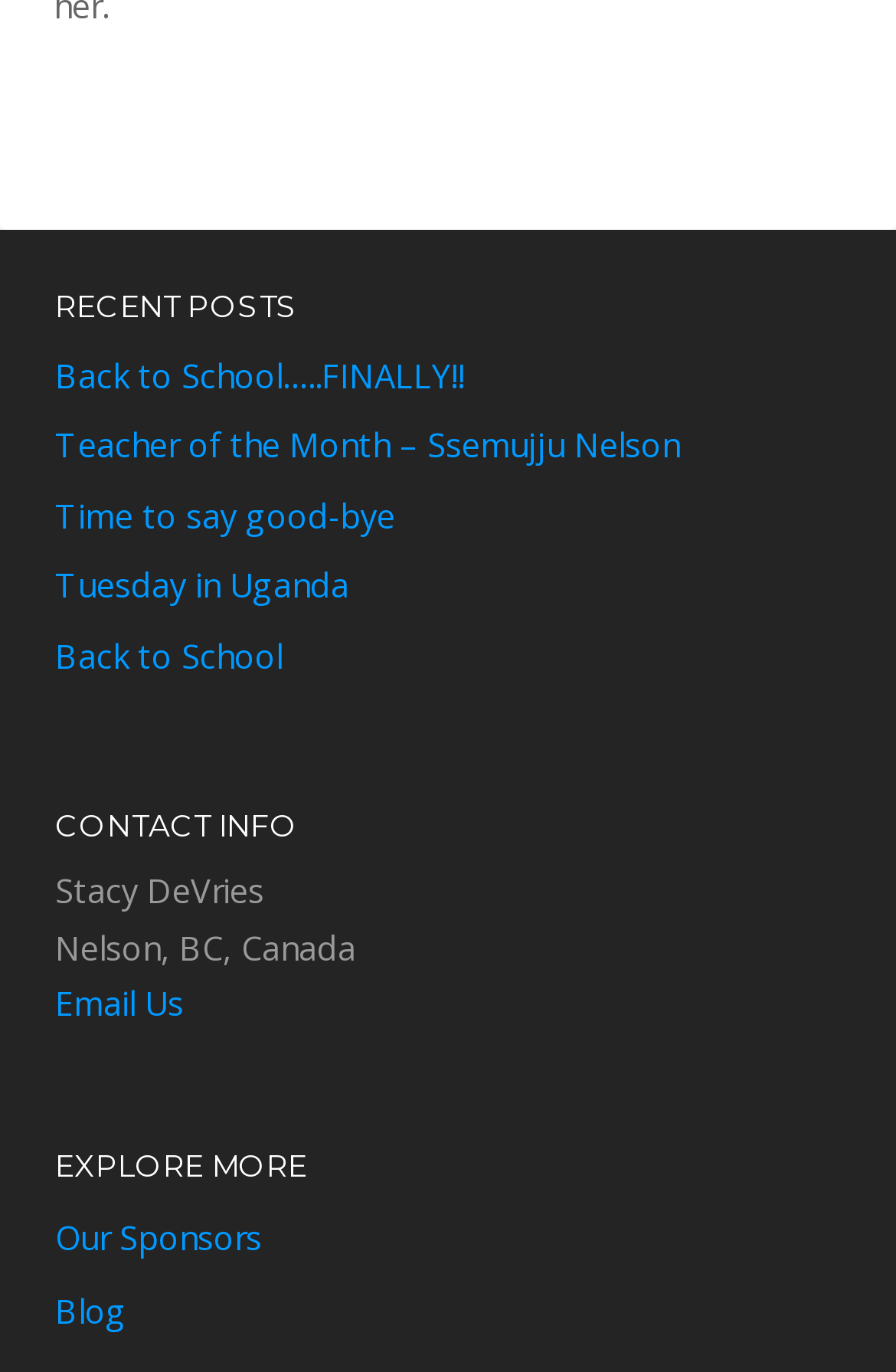What is the third recent post about?
Look at the image and respond with a one-word or short-phrase answer.

Time to say good-bye